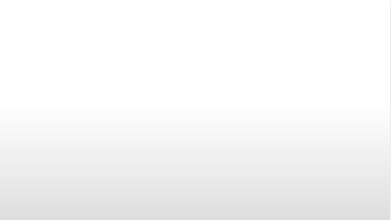What is the purpose of the background design?
Please ensure your answer to the question is detailed and covers all necessary aspects.

According to the caption, the background design 'provides a calming aesthetic' and 'directs focus to the textual content', suggesting that its purpose is to enhance the overall layout of the article.